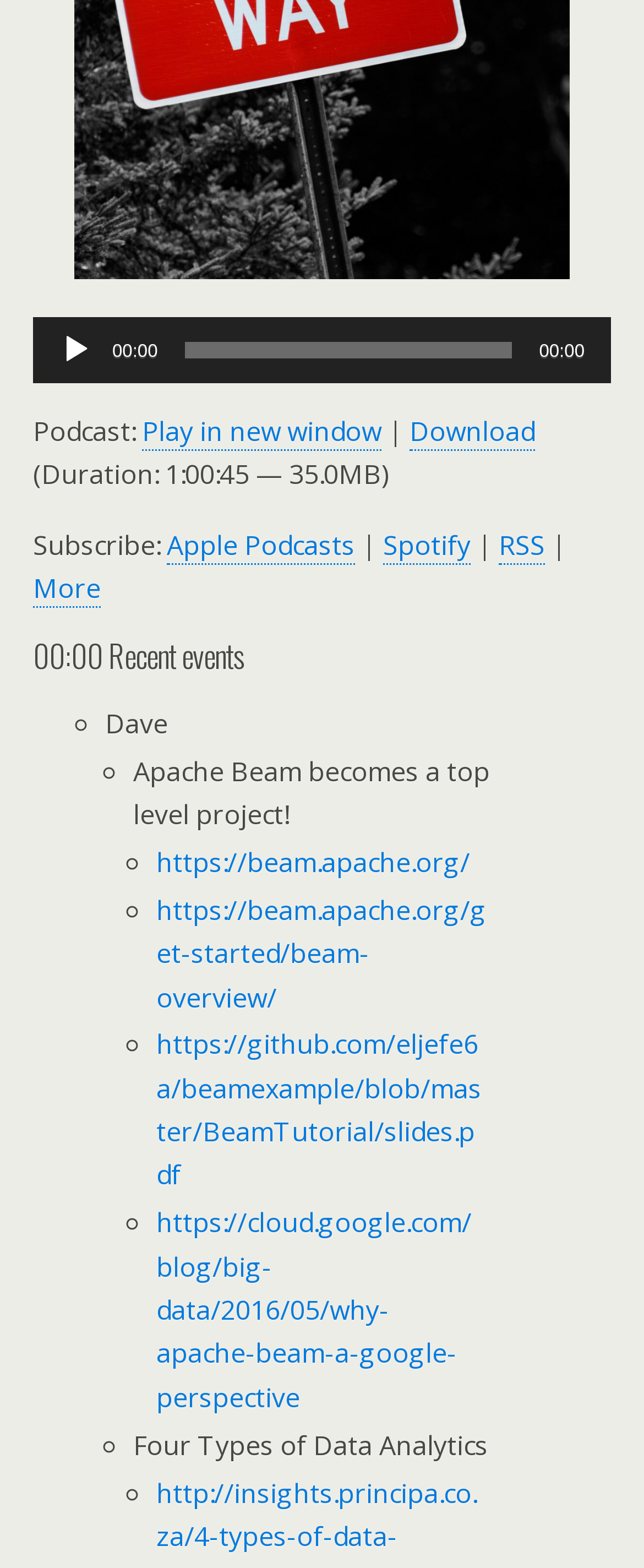Identify the bounding box coordinates of the element that should be clicked to fulfill this task: "Open the podcast in a new window". The coordinates should be provided as four float numbers between 0 and 1, i.e., [left, top, right, bottom].

[0.221, 0.263, 0.592, 0.287]